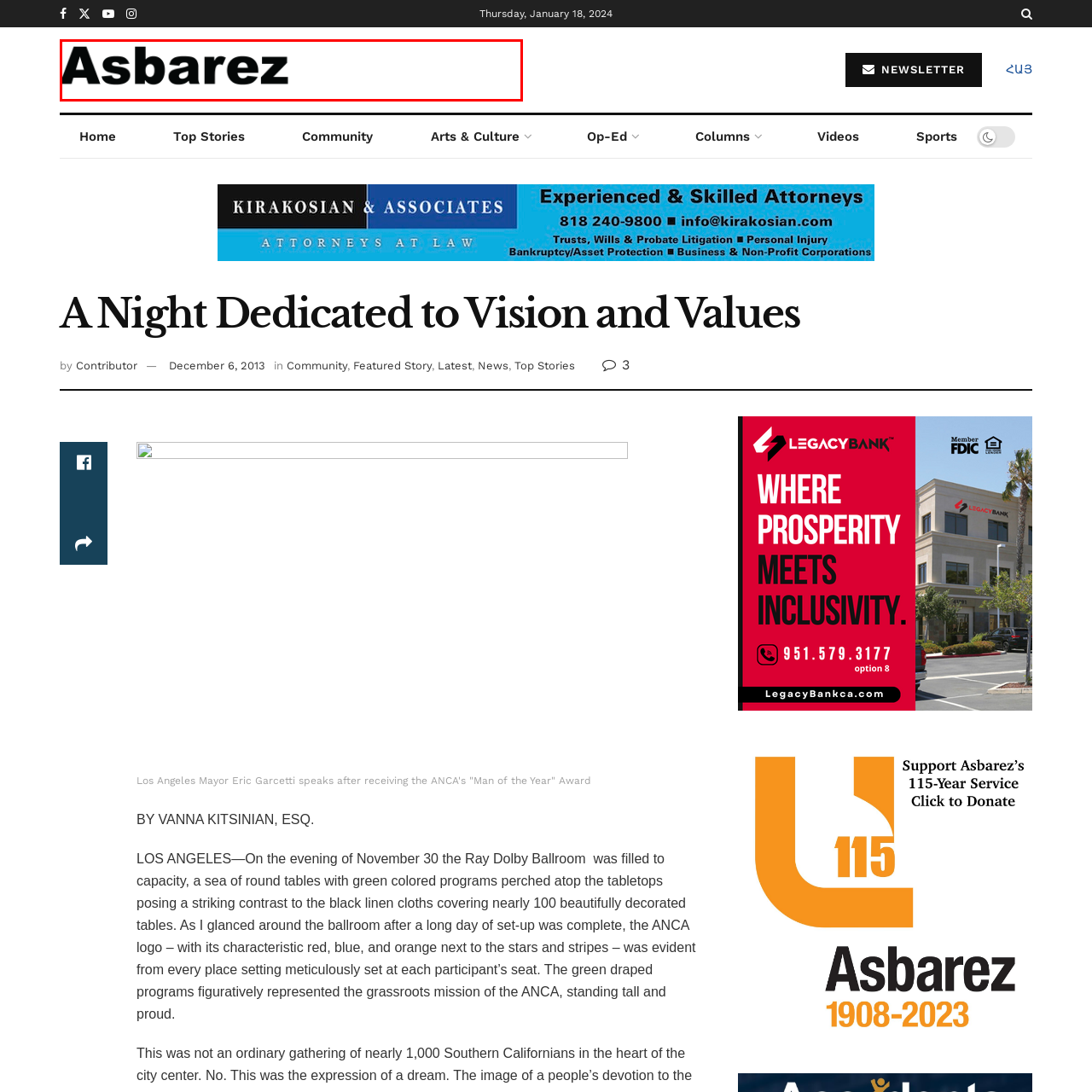Offer a meticulous description of everything depicted in the red-enclosed portion of the image.

The image features the prominent logo of Asbarez, a well-known Armenian-American newspaper. Rendered in bold, black typography, the logo reflects the publication's commitment to delivering news and updates relevant to the Armenian community. The design not only signifies the brand but also serves as a visual anchor on the webpage, representing the publication's mission to advocate for cultural heritage and provide a platform for community dialogue. This logo is particularly relevant as it accompanies a feature about an event dedicated to vision and values, emphasizing the importance of community engagement and collective heritage.